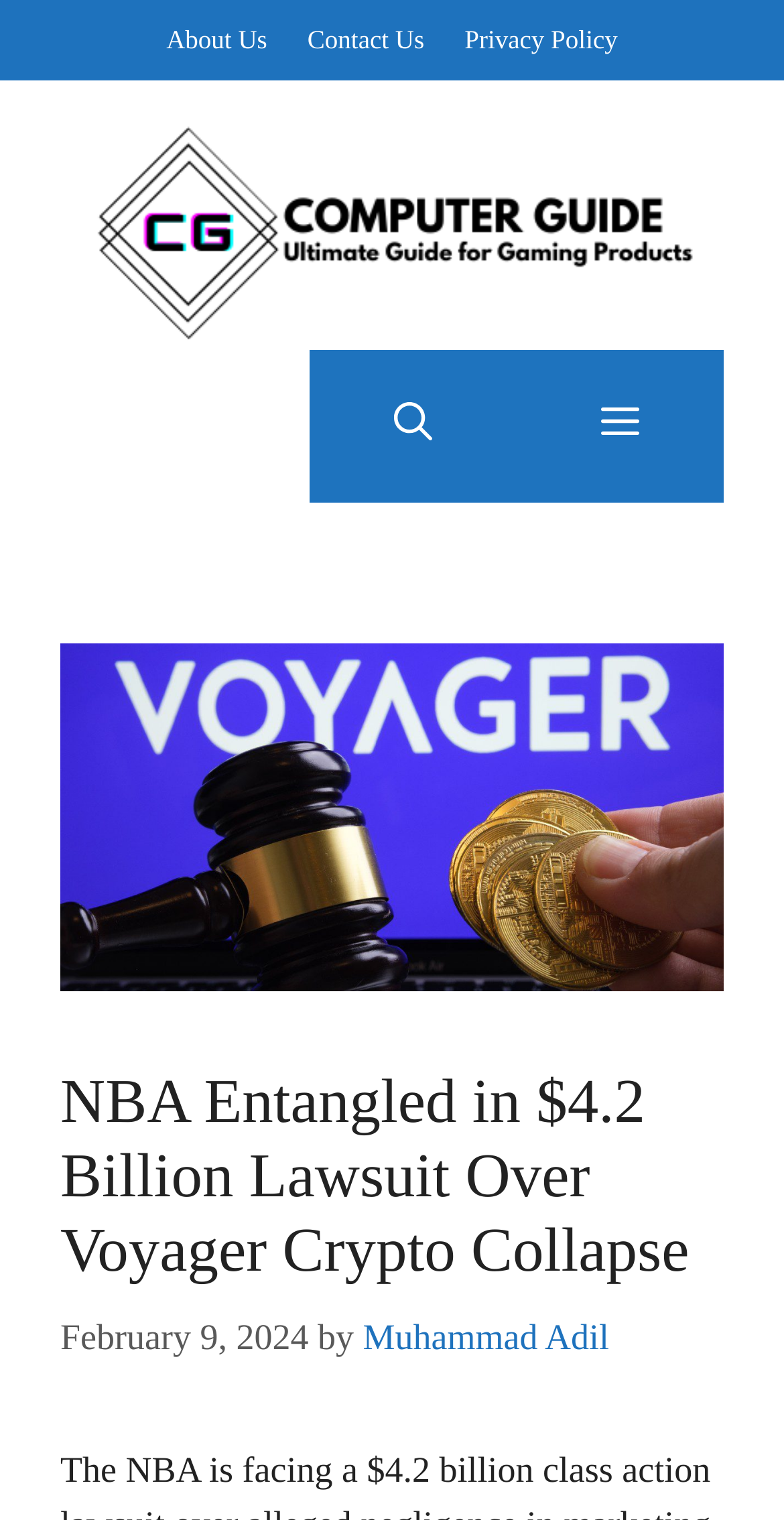Extract the main title from the webpage.

NBA Entangled in $4.2 Billion Lawsuit Over Voyager Crypto Collapse